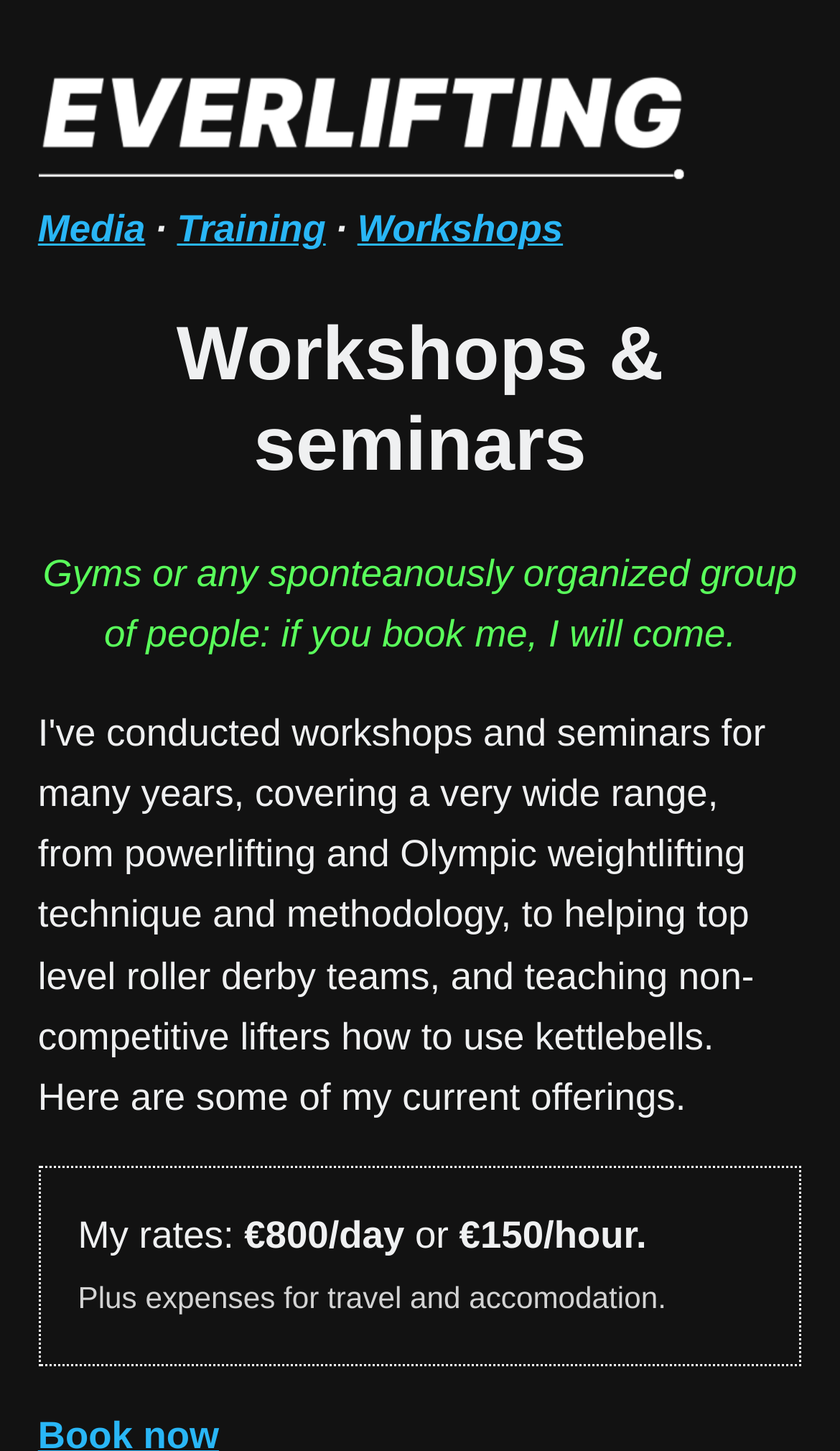Reply to the question with a brief word or phrase: What is the topic of the workshops?

Strength training